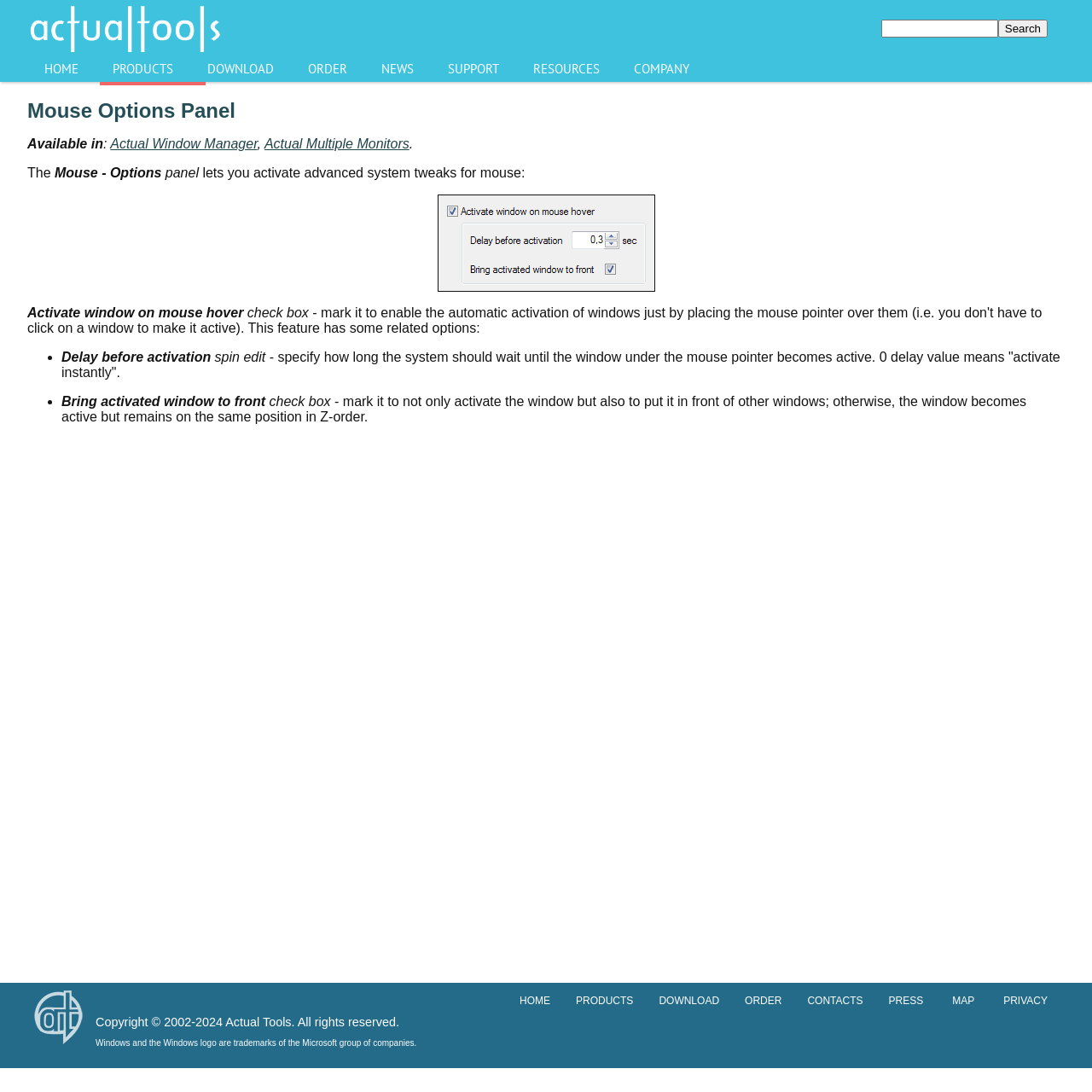What is the link 'Actual Window Manager' related to?
Please use the visual content to give a single word or phrase answer.

Available in